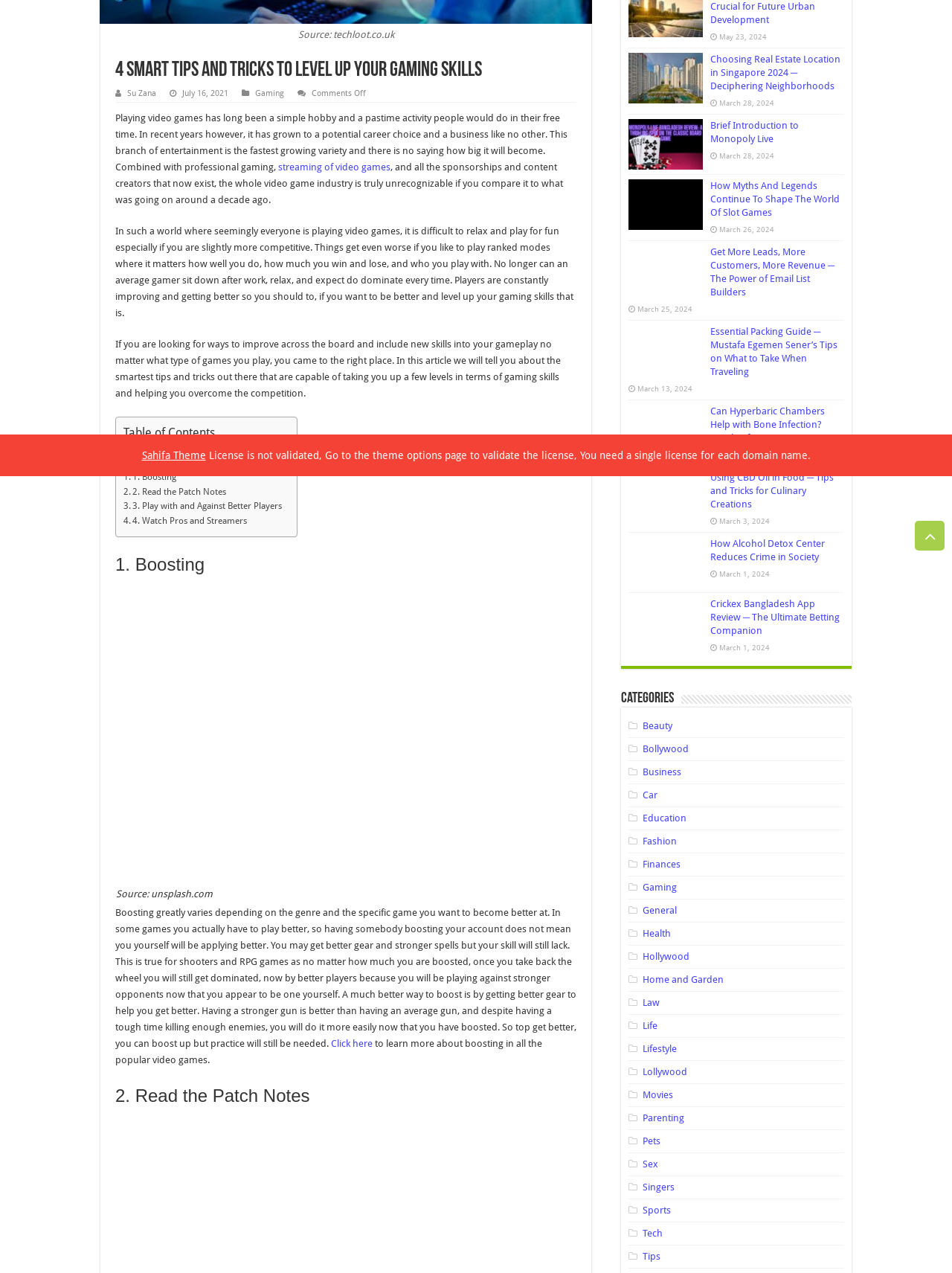Locate the bounding box coordinates of the UI element described by: "1. Boosting". Provide the coordinates as four float numbers between 0 and 1, formatted as [left, top, right, bottom].

[0.13, 0.369, 0.186, 0.381]